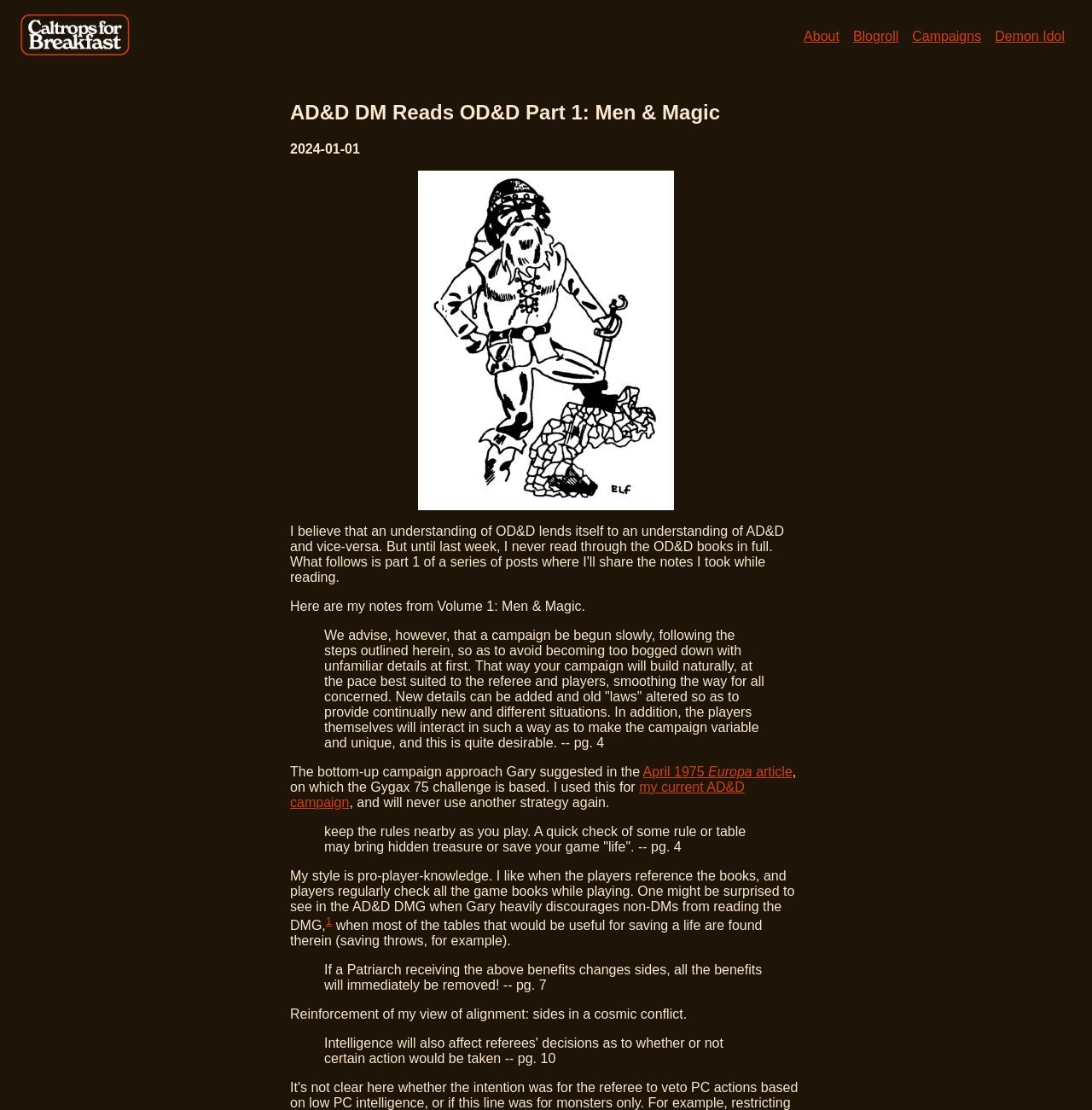Please identify the primary heading on the webpage and return its text.

AD&D DM Reads OD&D Part 1: Men & Magic